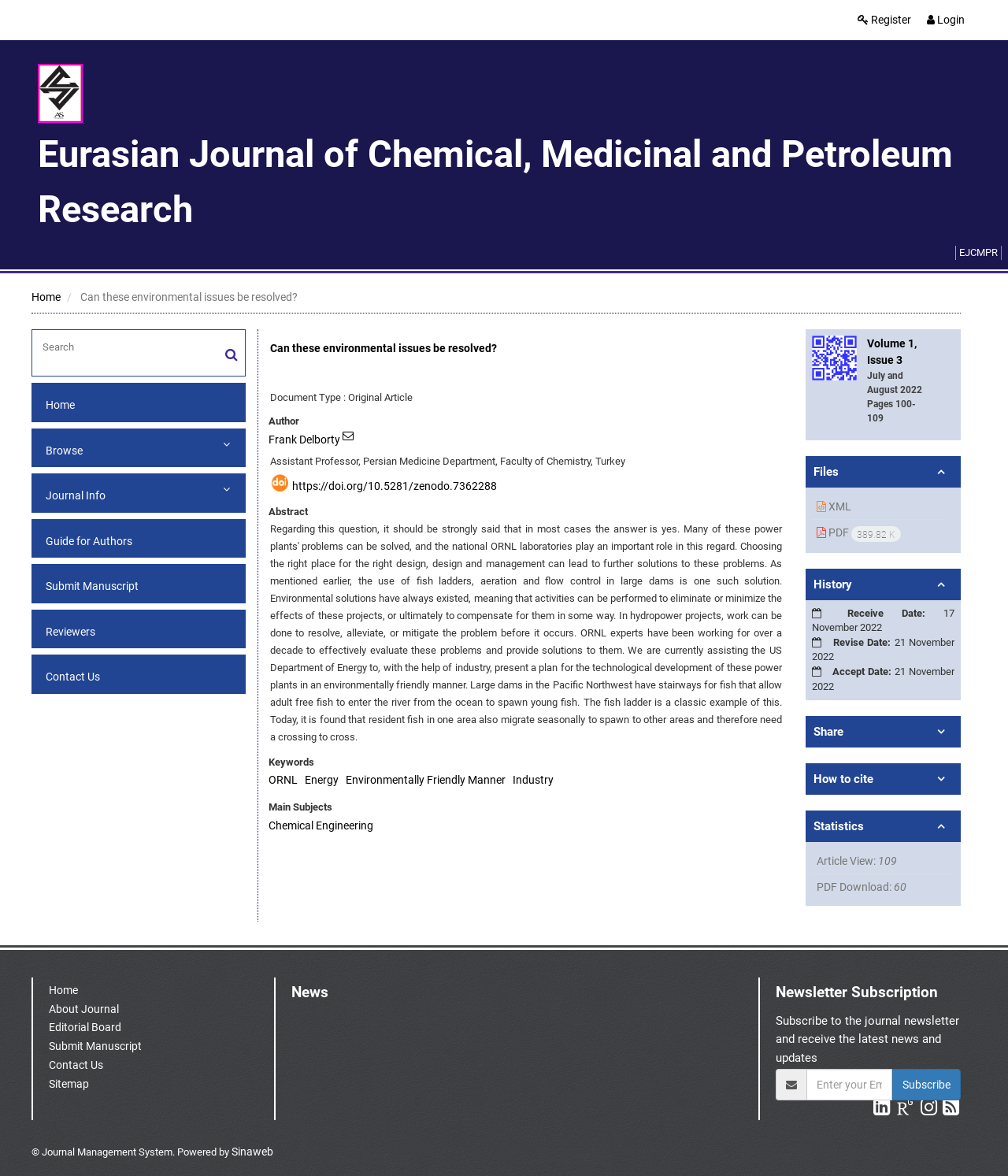Determine the bounding box coordinates for the HTML element mentioned in the following description: "Chemical Engineering". The coordinates should be a list of four floats ranging from 0 to 1, represented as [left, top, right, bottom].

[0.266, 0.696, 0.37, 0.707]